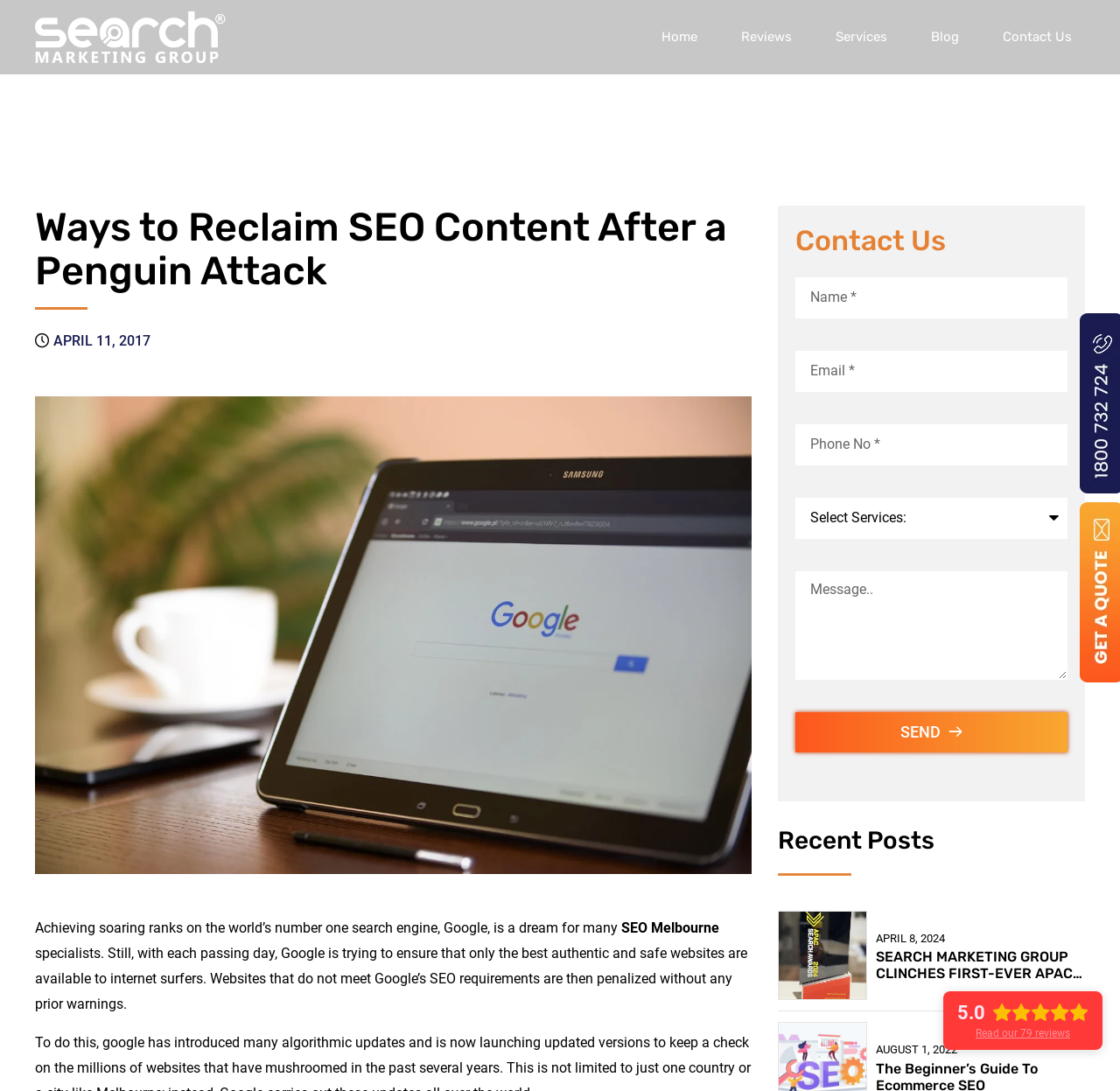Describe all the key features of the webpage in detail.

This webpage is about Search Marketing Group, a company that specializes in SEO services. At the top, there is a navigation menu with links to "Home", "Reviews", "Services", "Blog", and "Contact Us". Below the navigation menu, there is a heading that reads "Ways to Reclaim SEO Content After a Penguin Attack". 

To the right of the heading, there is a link to "APRIL 11, 2017", which suggests that the article was published on that date. The article itself discusses the importance of achieving high ranks on Google, the world's number one search engine, and how Google is trying to ensure that only the best authentic and safe websites are available to internet surfers.

On the right side of the page, there is a contact form with fields for "Name", "Email", "Phone No", and "Message", as well as a dropdown menu to select services and a "SEND" button.

Below the contact form, there is a section titled "Recent Posts" that lists several articles with links to them. The articles are dated "APRIL 8, 2024" and "AUGUST 1, 2022", and have headings that describe their content.

At the bottom of the page, there are several social media links and a rating of "5.0" with accompanying star icons. There are also several images, likely representing the company's social media profiles. Finally, there is a text that reads "Read our 79 reviews", suggesting that the company has a strong reputation.